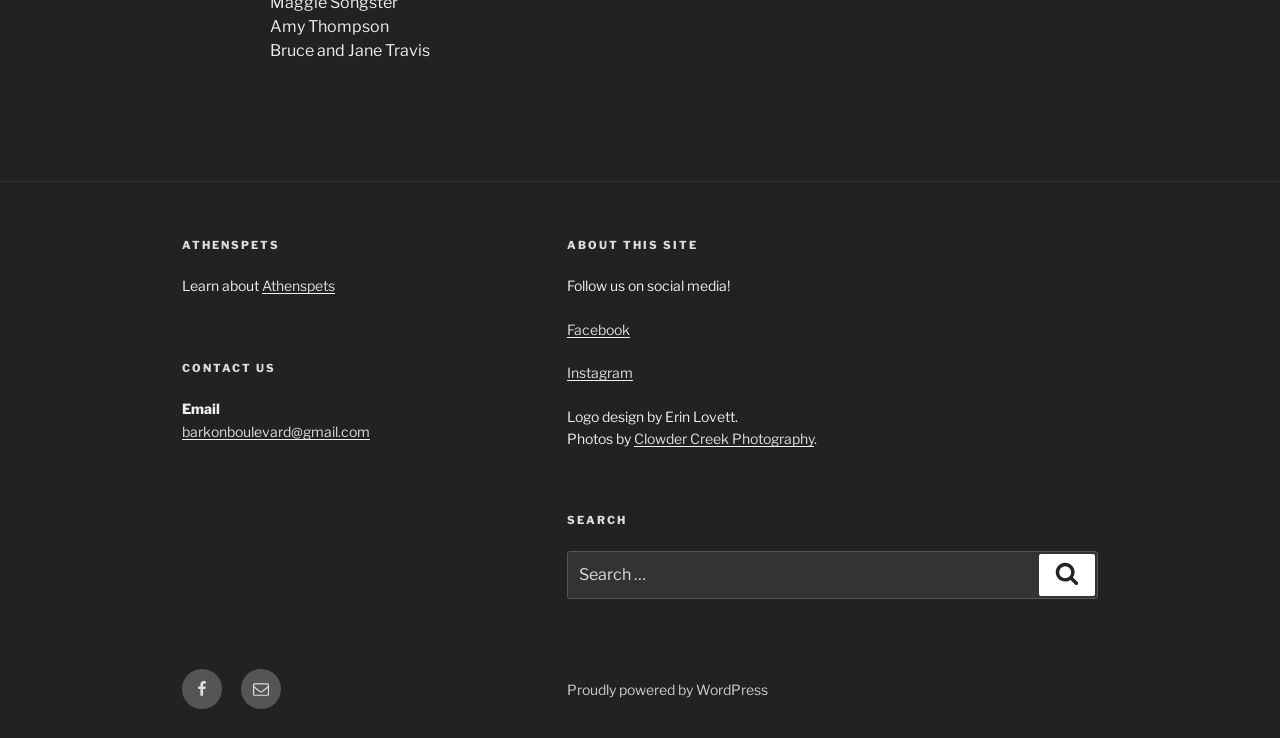Determine the coordinates of the bounding box for the clickable area needed to execute this instruction: "Search for something".

[0.443, 0.746, 0.858, 0.812]